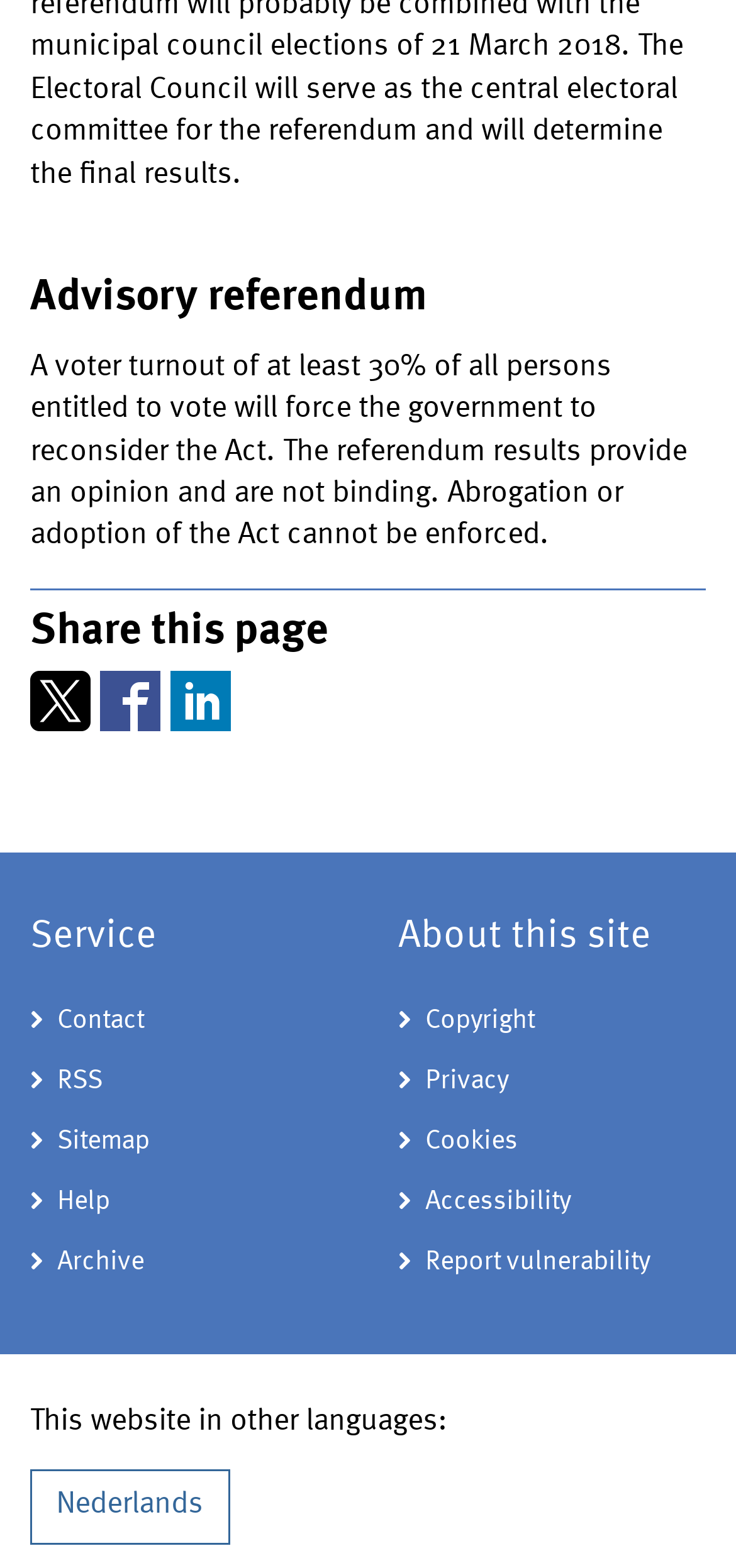Respond to the question with just a single word or phrase: 
How many links are available under the 'Service' heading?

5